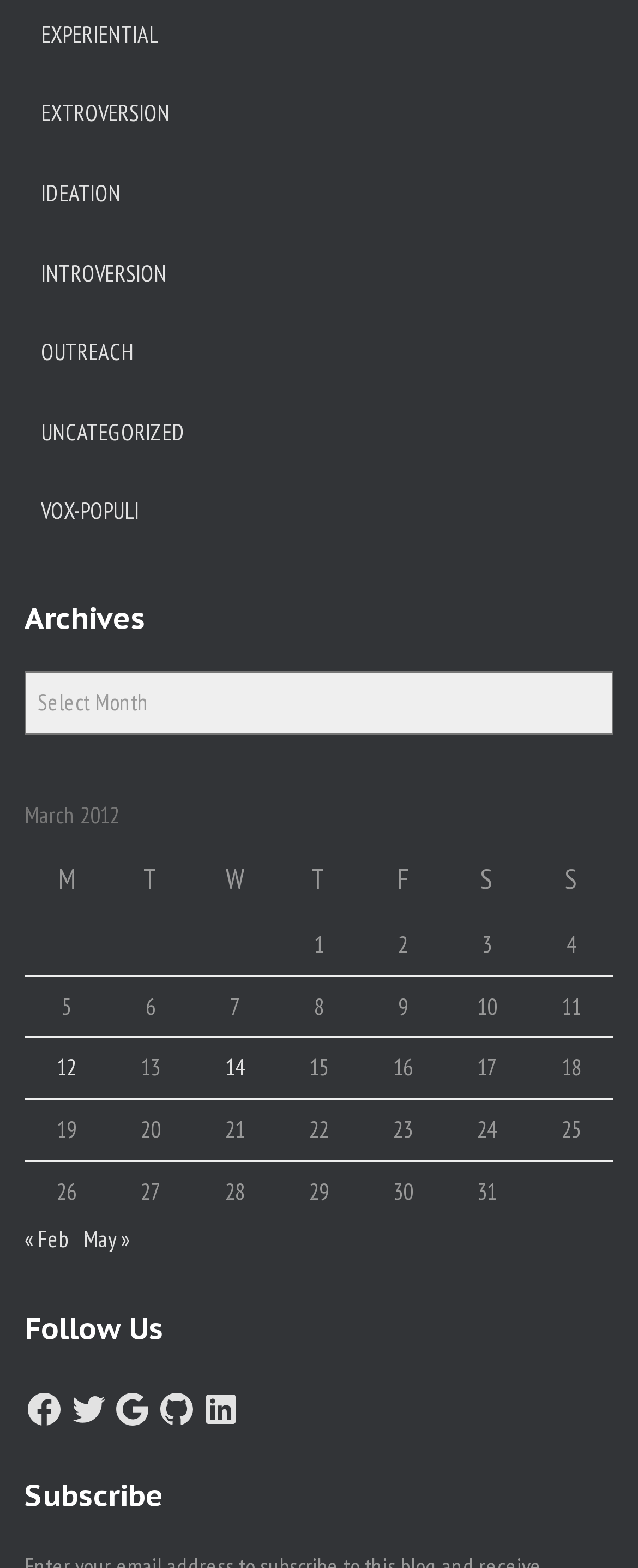Identify the bounding box coordinates of the region that needs to be clicked to carry out this instruction: "Subscribe". Provide these coordinates as four float numbers ranging from 0 to 1, i.e., [left, top, right, bottom].

[0.038, 0.941, 0.962, 0.967]